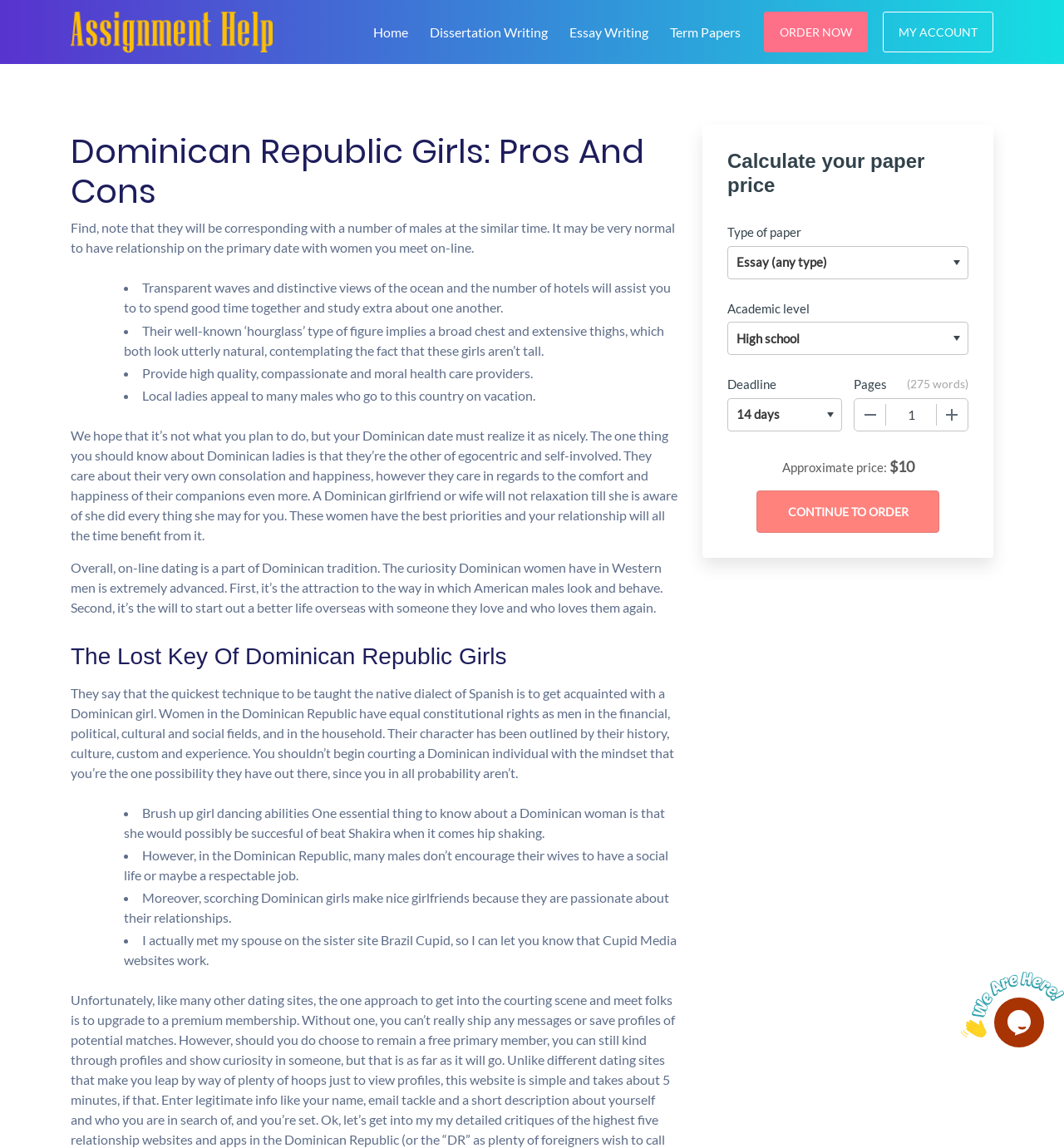What is the main topic of this webpage?
Look at the image and respond to the question as thoroughly as possible.

The webpage is about Dominican Republic girls, discussing their characteristics, behavior, and relationships with Western men. The content is informative and provides insights into the culture and values of Dominican women.